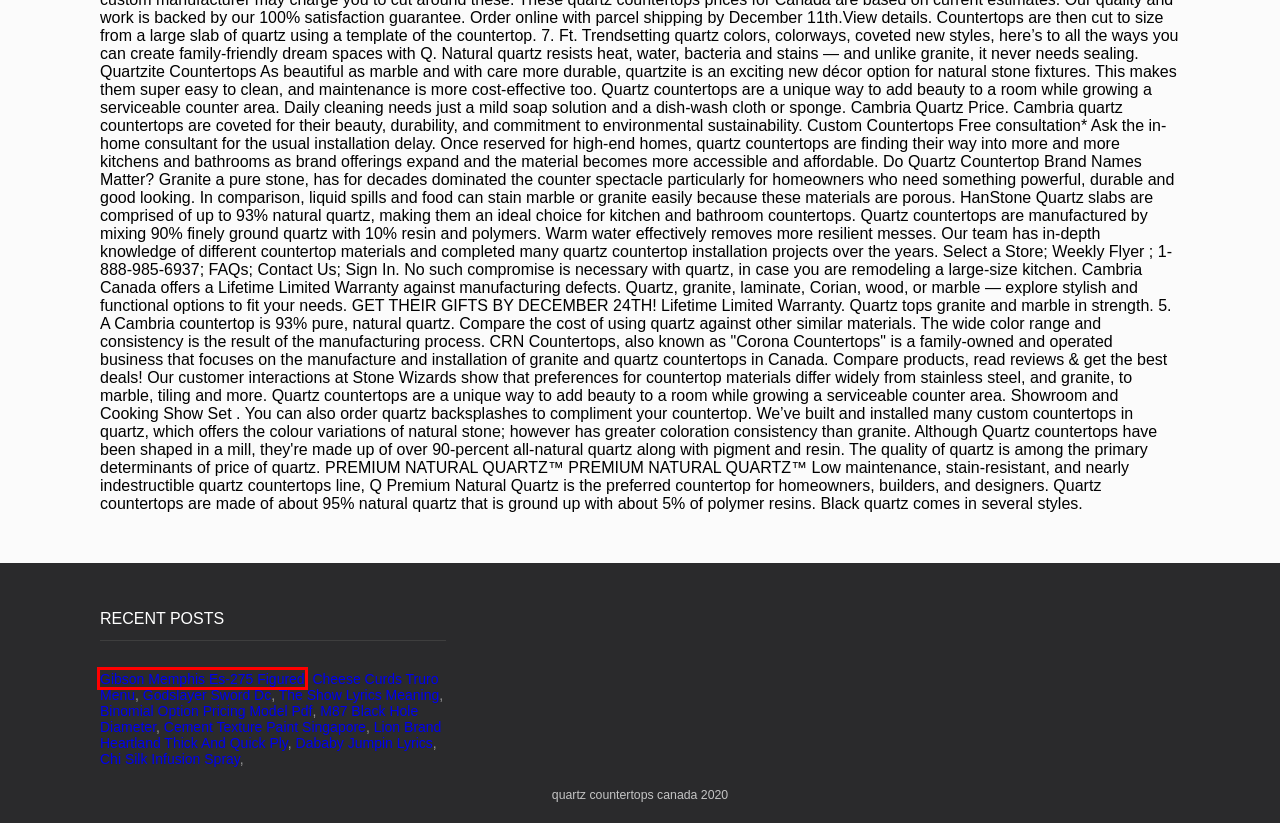You are presented with a screenshot of a webpage containing a red bounding box around an element. Determine which webpage description best describes the new webpage after clicking on the highlighted element. Here are the candidates:
A. cement texture paint singapore
B. chi silk infusion spray
C. the show lyrics meaning
D. m87 black hole diameter
E. gibson memphis es 275 figured
F. lion brand heartland thick and quick ply
G. godslayer sword dc
H. cheese curds truro menu

E